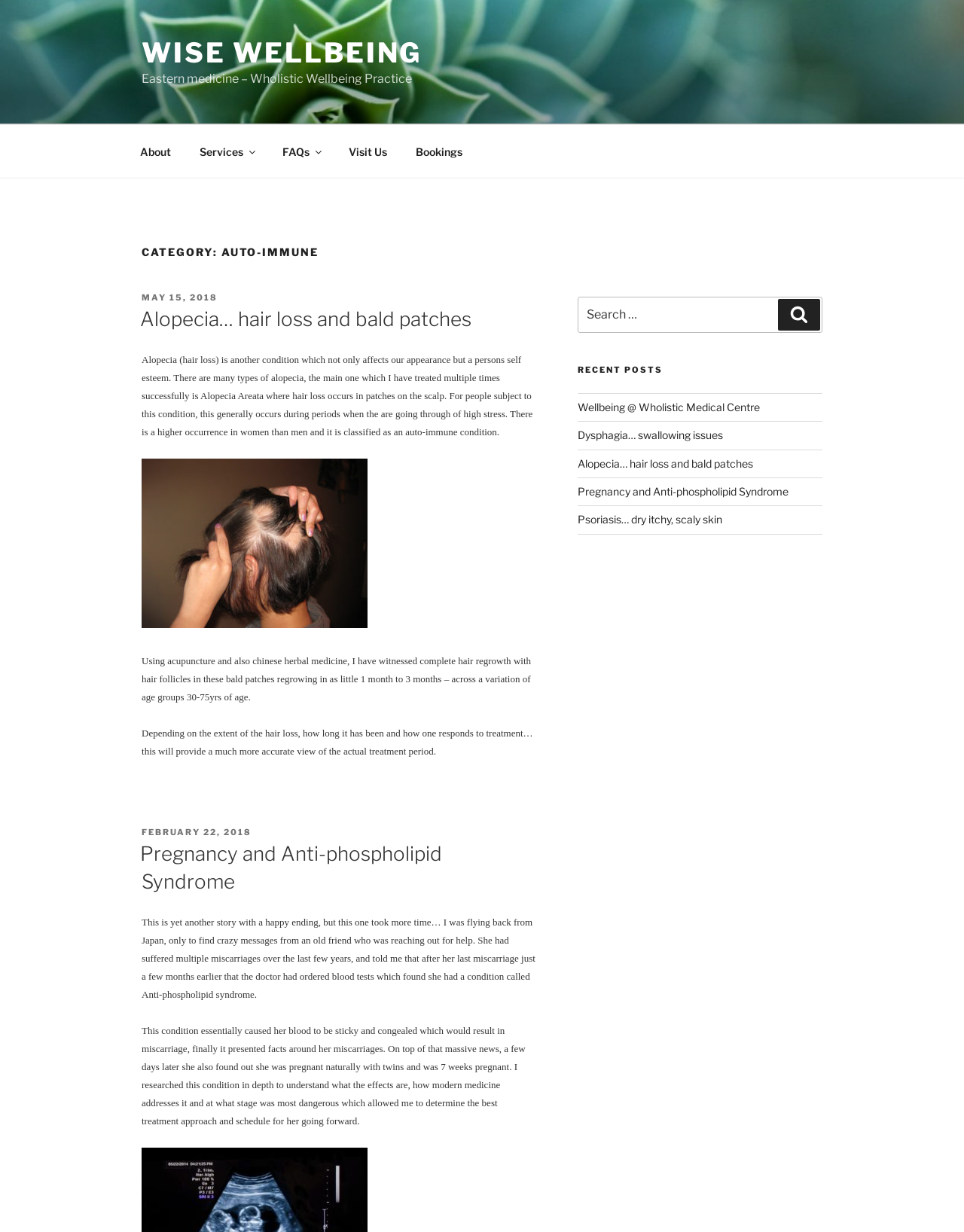Please identify the coordinates of the bounding box for the clickable region that will accomplish this instruction: "Learn more about 'Pregnancy and Anti-phospholipid Syndrome'".

[0.145, 0.684, 0.459, 0.725]